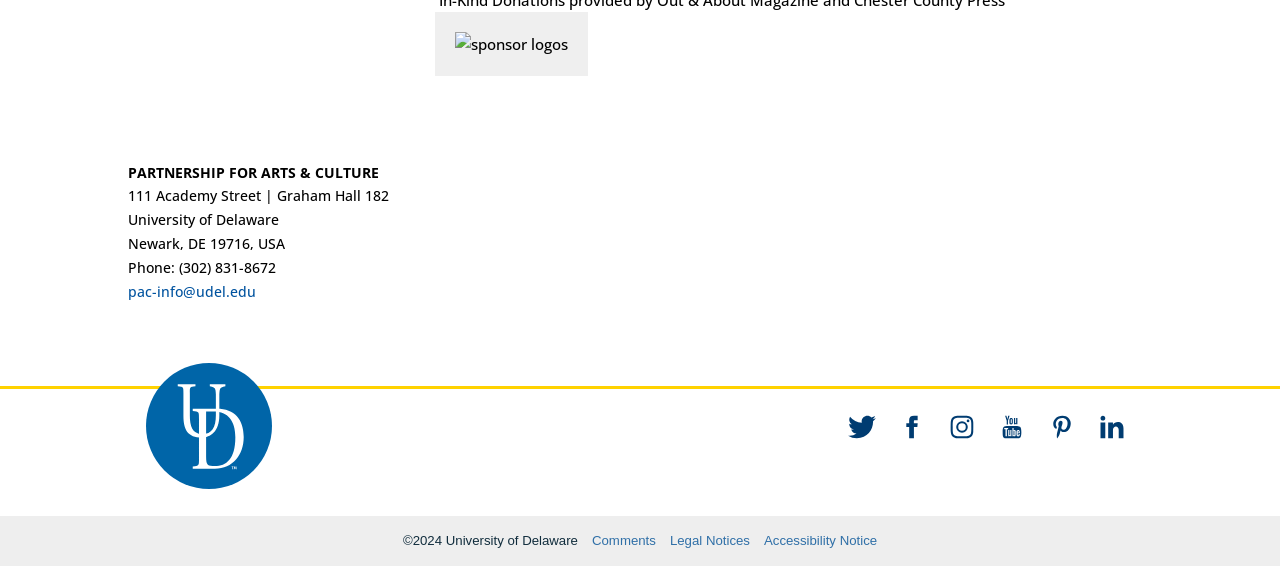Specify the bounding box coordinates of the area to click in order to execute this command: 'Click the link to the University of Delaware home page'. The coordinates should consist of four float numbers ranging from 0 to 1, and should be formatted as [left, top, right, bottom].

[0.112, 0.638, 0.214, 0.868]